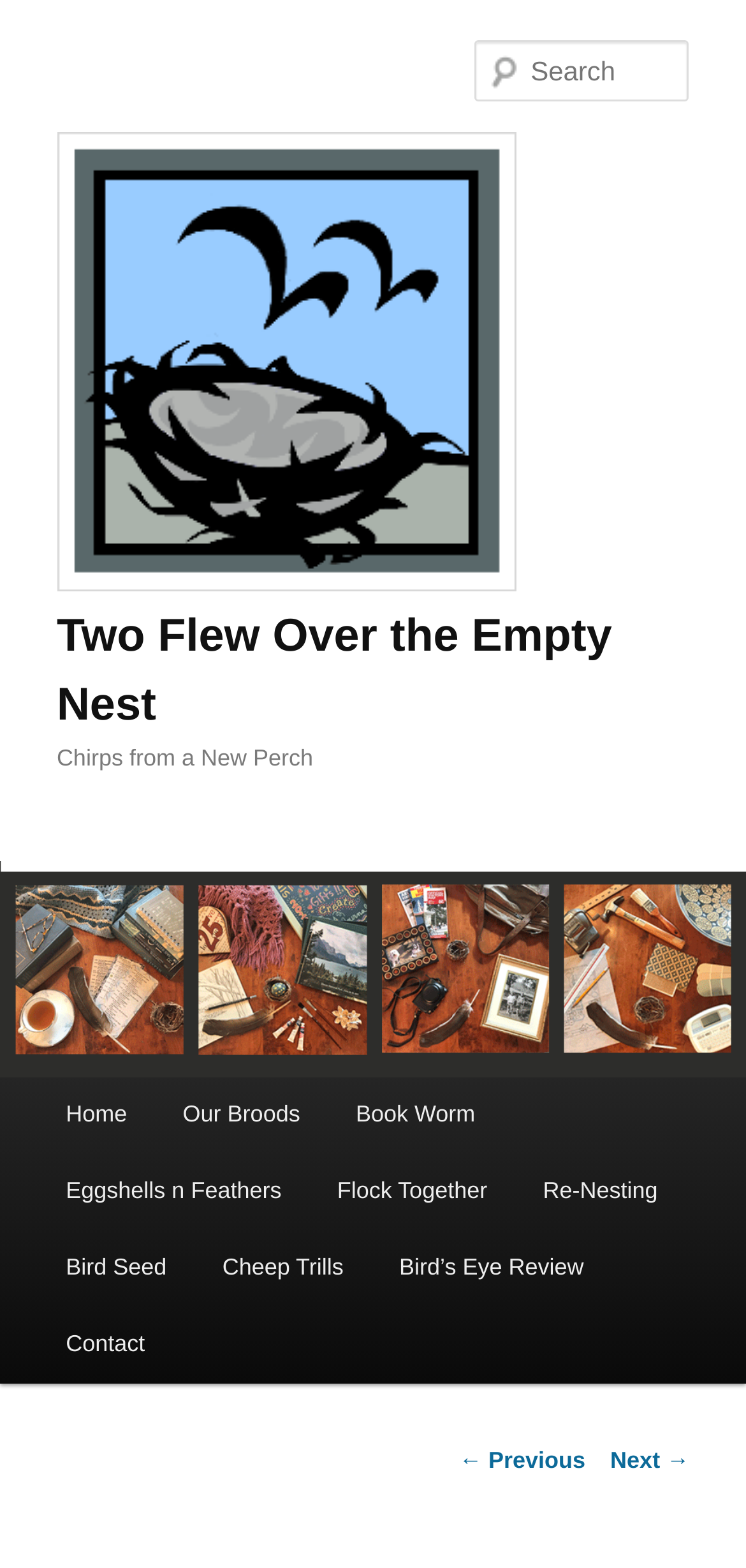Please identify the bounding box coordinates of the region to click in order to complete the task: "Search for something". The coordinates must be four float numbers between 0 and 1, specified as [left, top, right, bottom].

[0.637, 0.026, 0.924, 0.065]